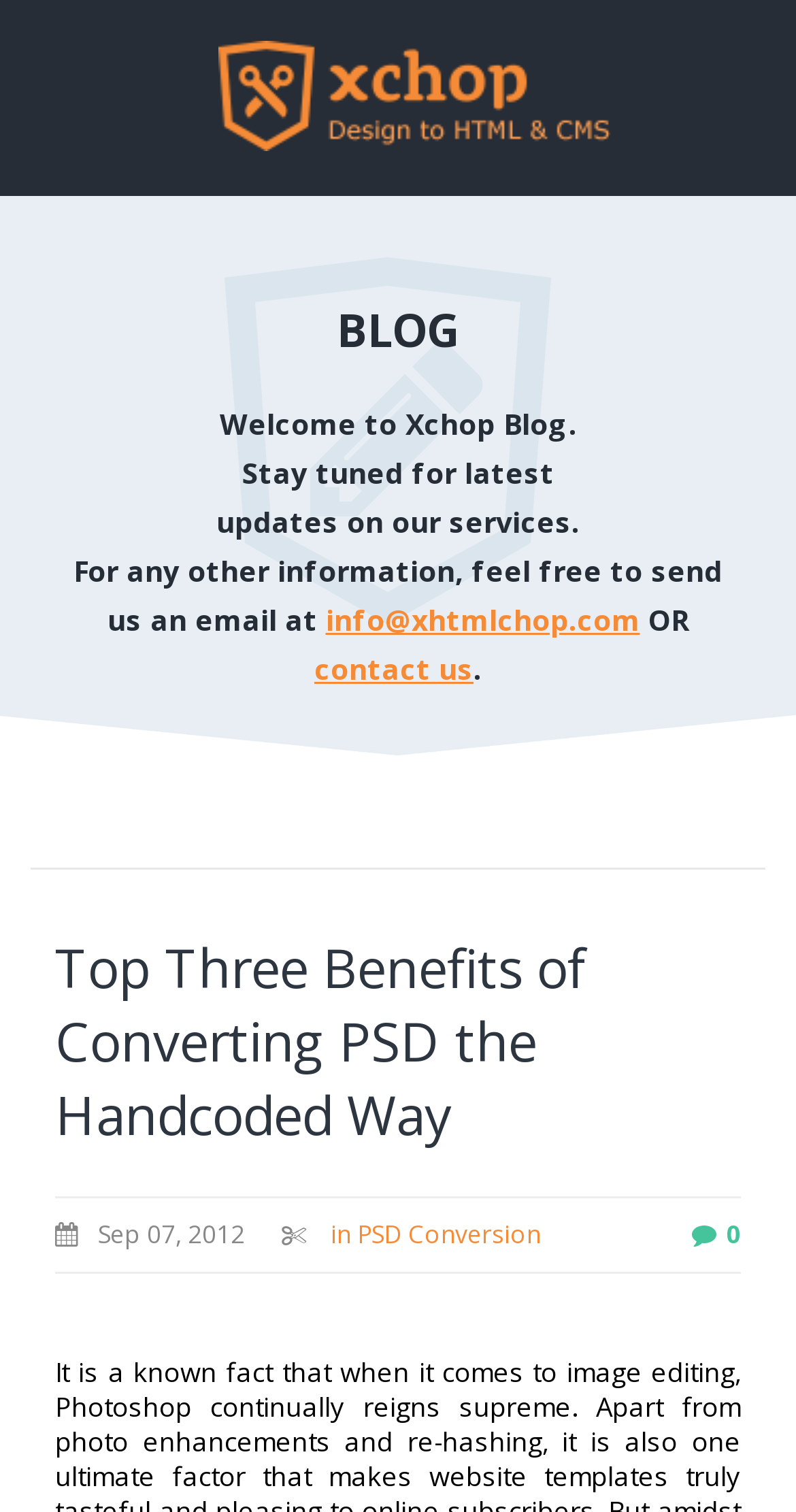Provide the bounding box coordinates, formatted as (top-left x, top-left y, bottom-right x, bottom-right y), with all values being floating point numbers between 0 and 1. Identify the bounding box of the UI element that matches the description: info@xhtmlchop.com

[0.409, 0.397, 0.804, 0.423]